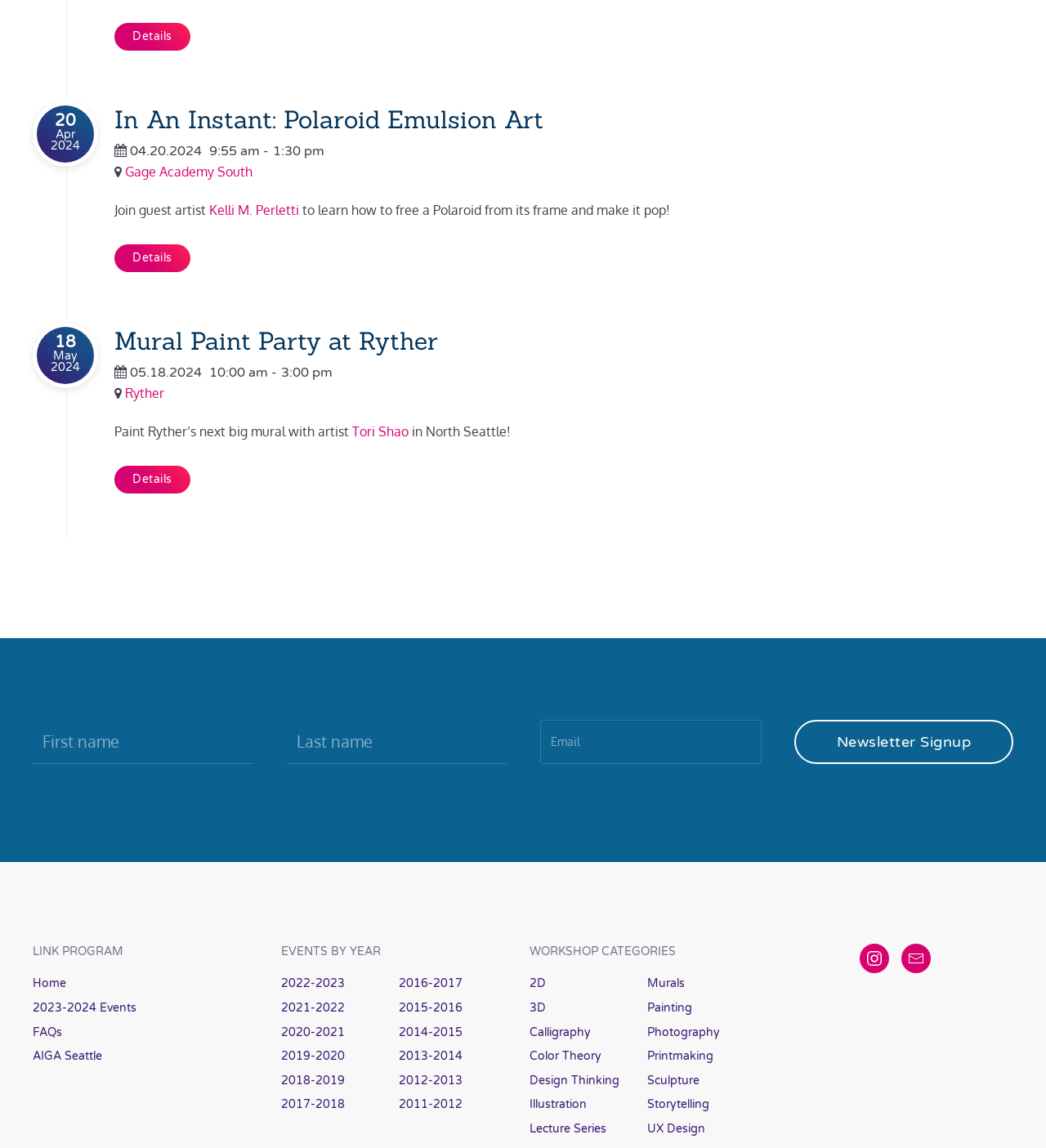Give a concise answer using one word or a phrase to the following question:
What is the purpose of the textboxes at the bottom of the webpage?

Newsletter Signup